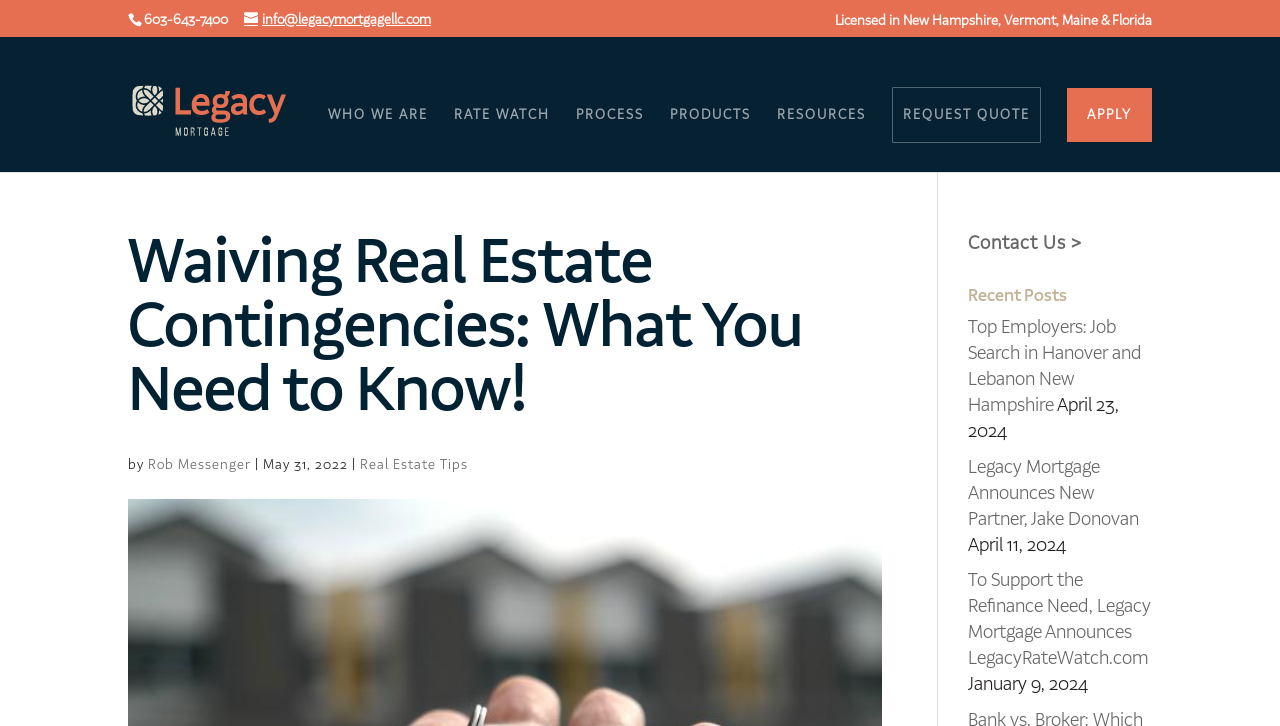Identify the bounding box coordinates of the clickable section necessary to follow the following instruction: "Send an email to info@legacymortgagellc.com". The coordinates should be presented as four float numbers from 0 to 1, i.e., [left, top, right, bottom].

[0.191, 0.013, 0.337, 0.039]